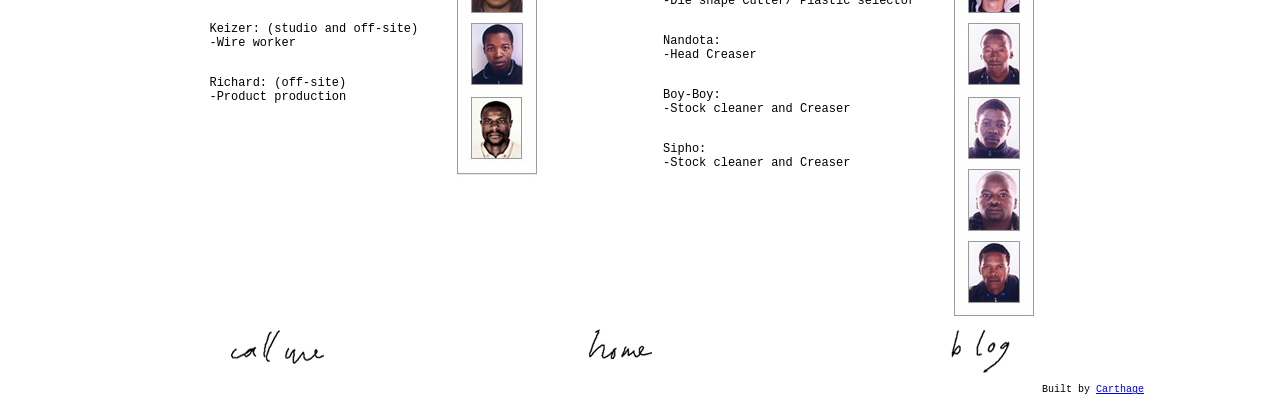What is the occupation of Sipho?
Please look at the screenshot and answer using one word or phrase.

Stock cleaner and Creaser